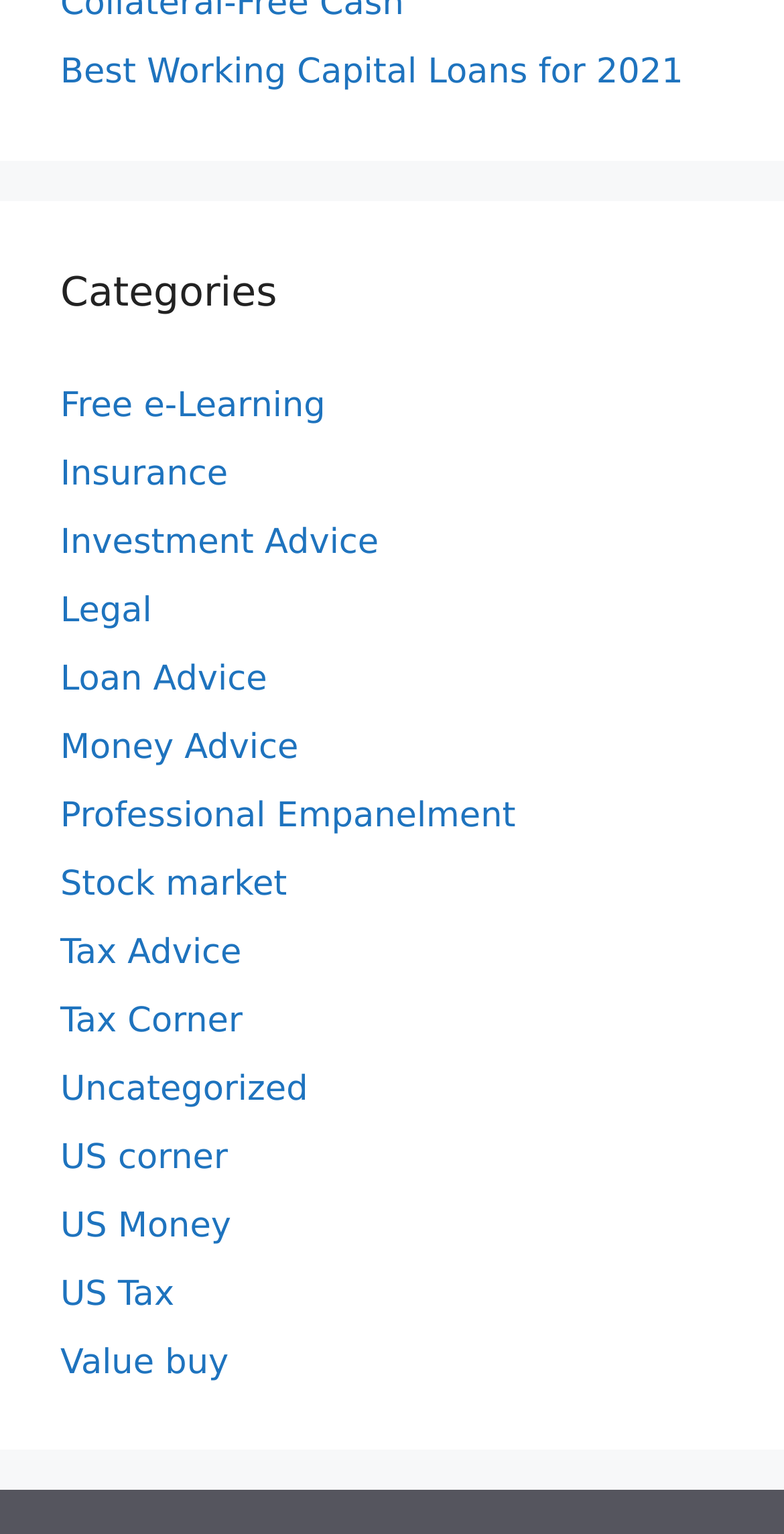How many links are under the 'Categories' heading?
Look at the image and respond with a one-word or short phrase answer.

17